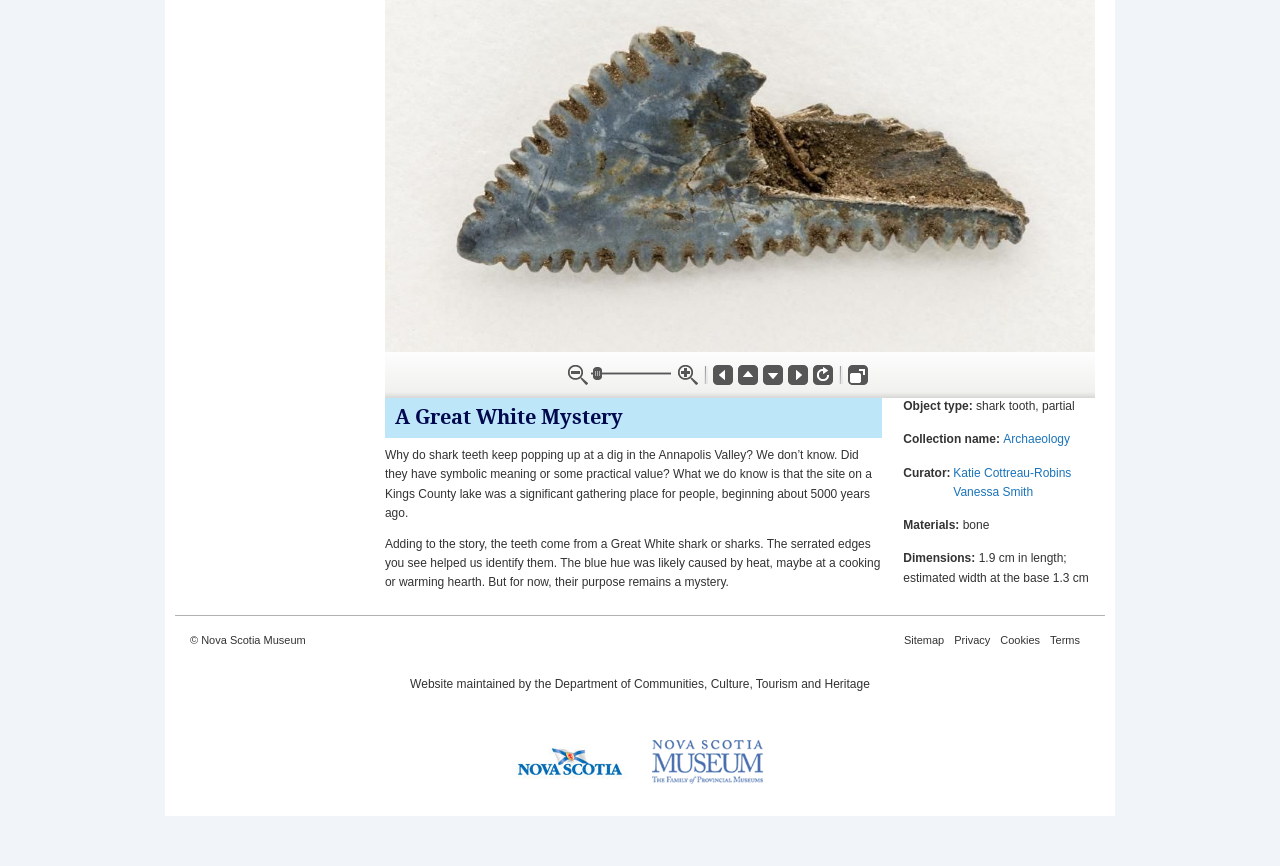Find the bounding box of the UI element described as: "Katie Cottreau-Robins". The bounding box coordinates should be given as four float values between 0 and 1, i.e., [left, top, right, bottom].

[0.745, 0.538, 0.837, 0.554]